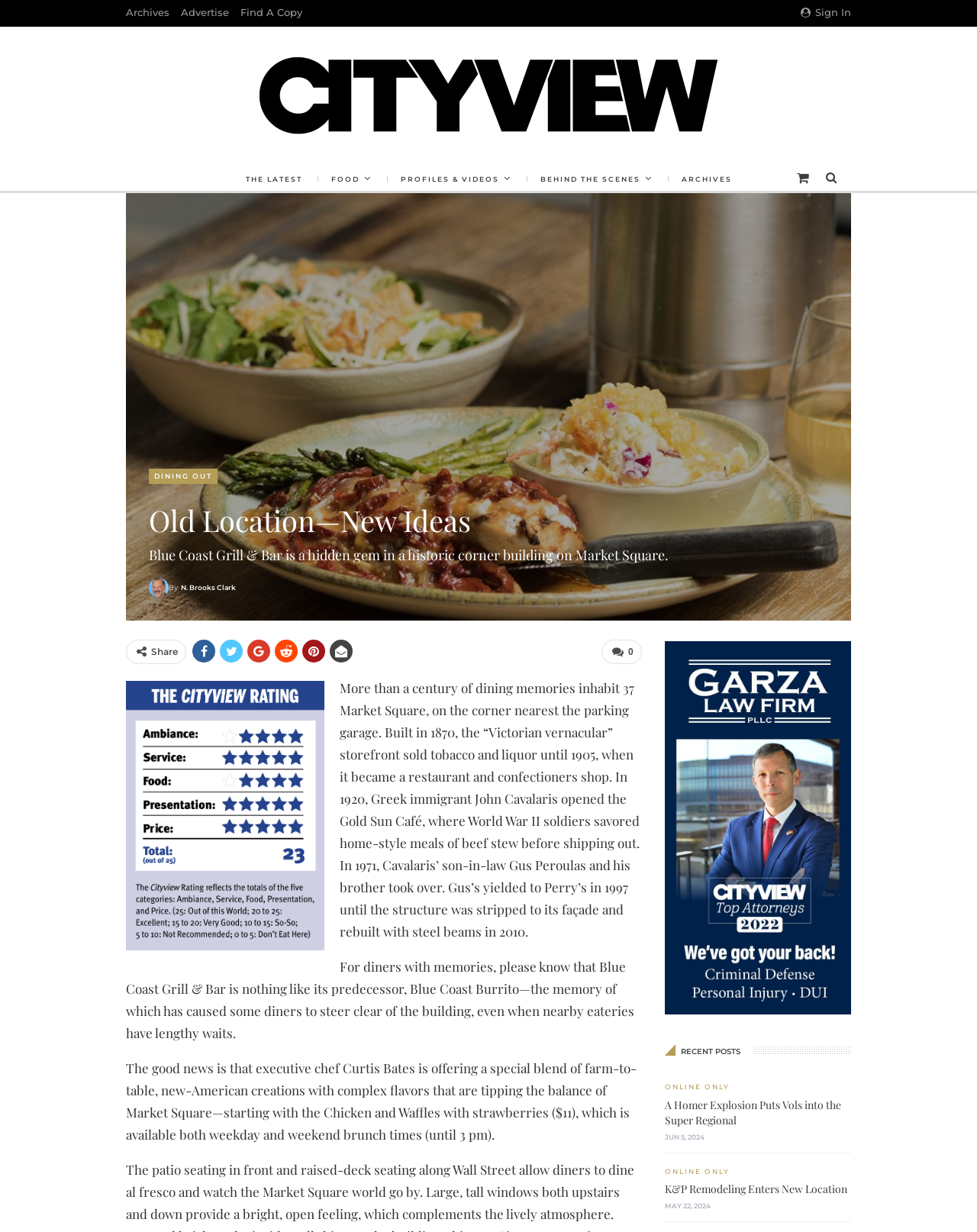Can you find the bounding box coordinates for the element to click on to achieve the instruction: "Read recent posts"?

[0.697, 0.849, 0.757, 0.857]